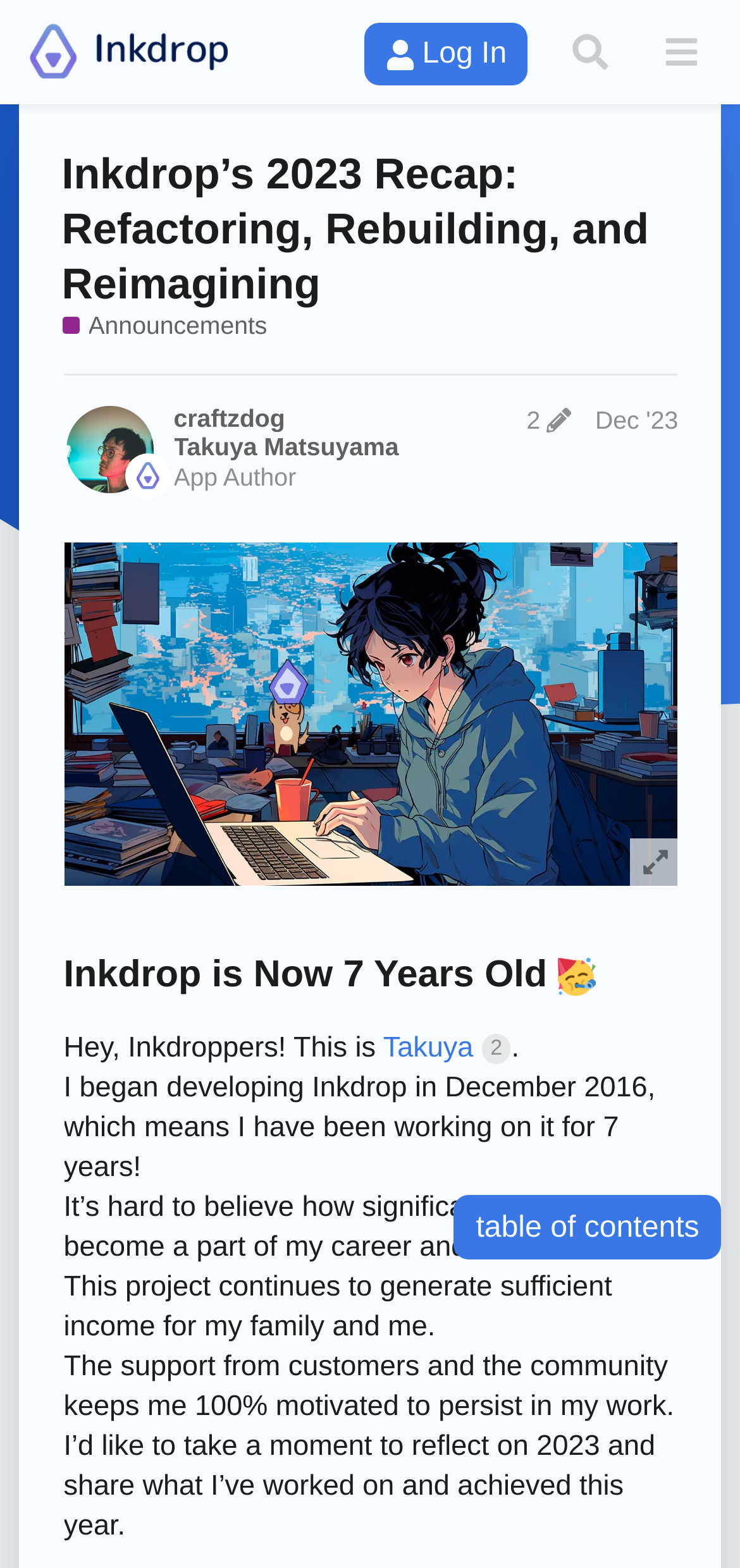Who is the author of this post?
Use the screenshot to answer the question with a single word or phrase.

Takuya Matsuyama